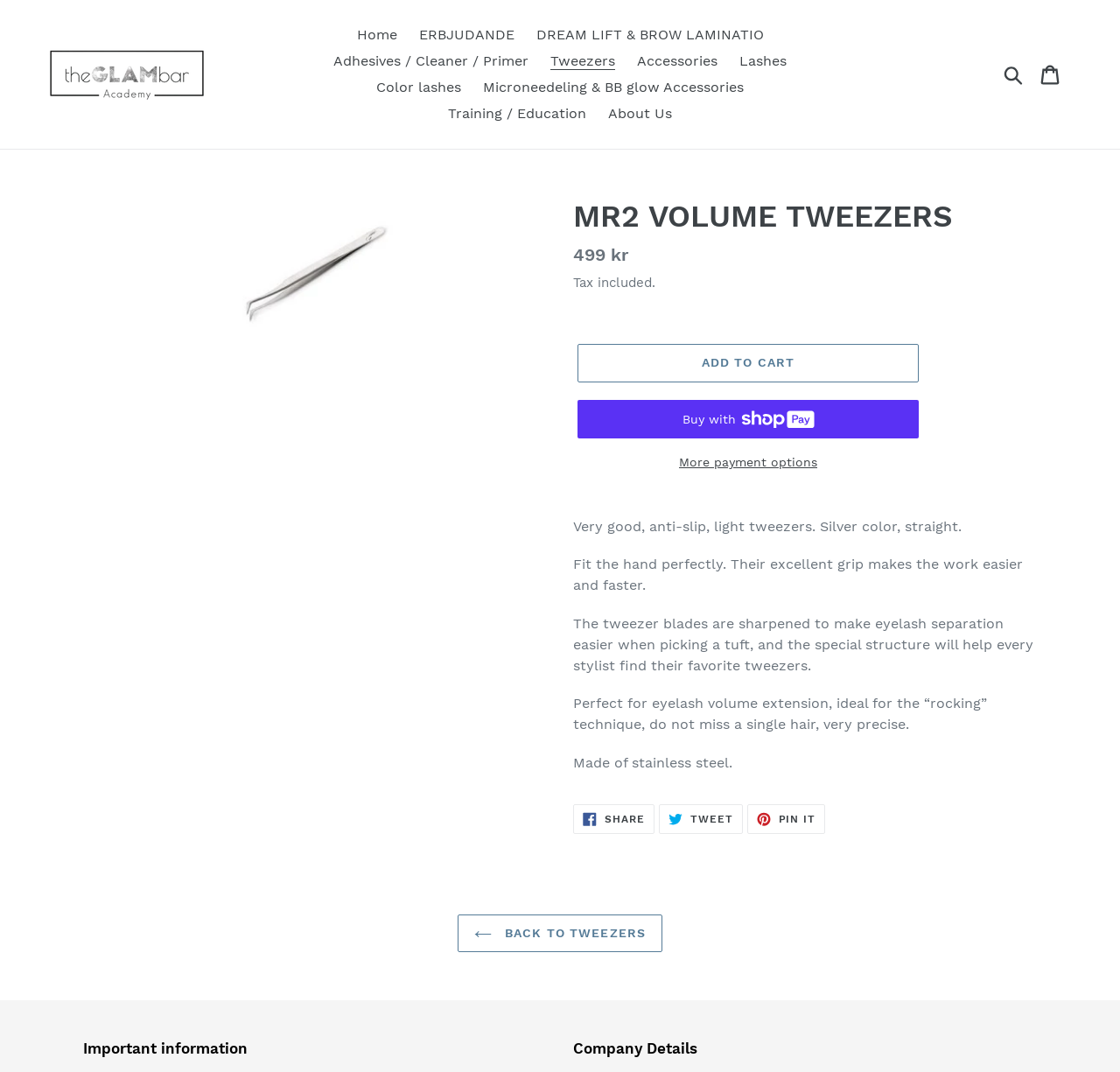Locate the bounding box coordinates of the element I should click to achieve the following instruction: "Go to the 'Home' page".

[0.311, 0.02, 0.362, 0.045]